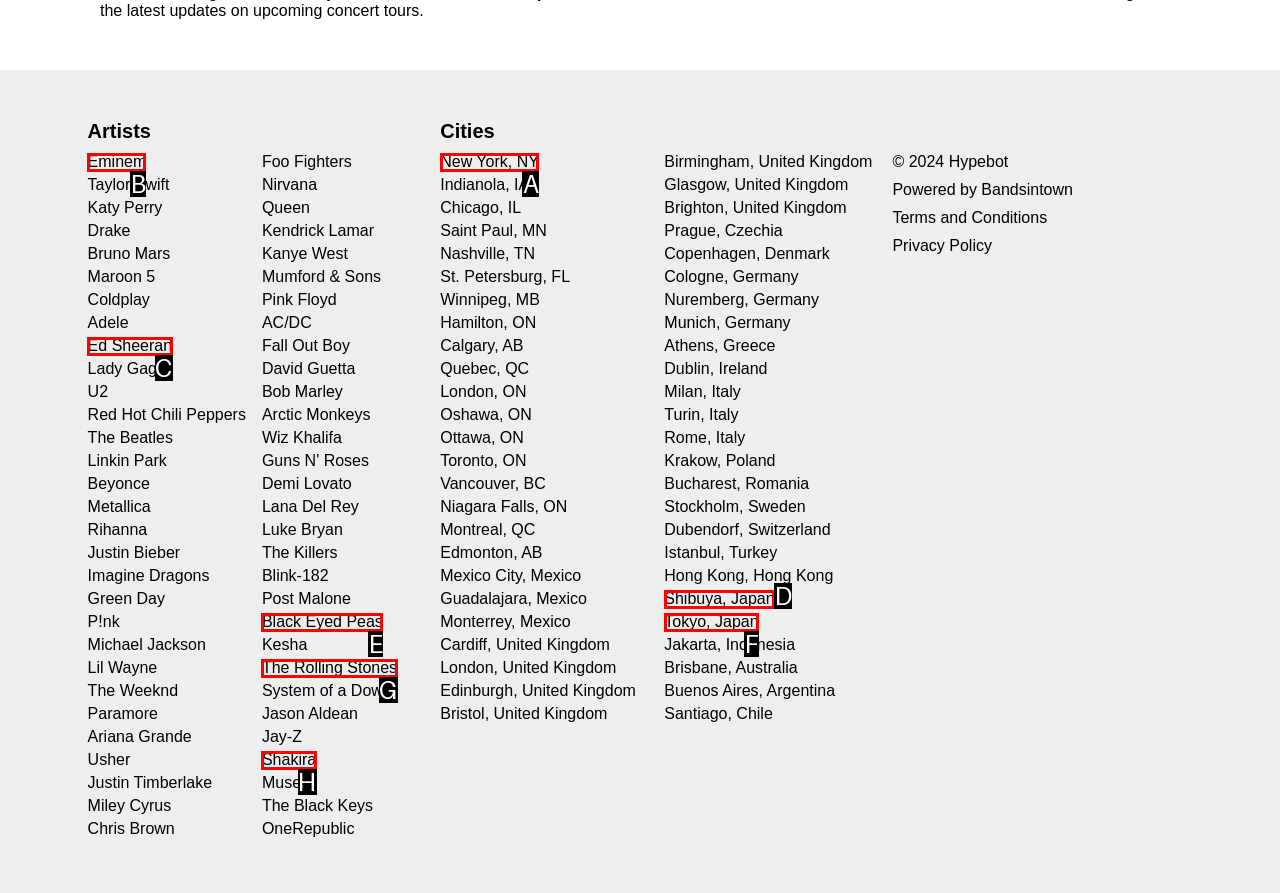Identify the correct UI element to click to follow this instruction: Click on Eminem
Respond with the letter of the appropriate choice from the displayed options.

B